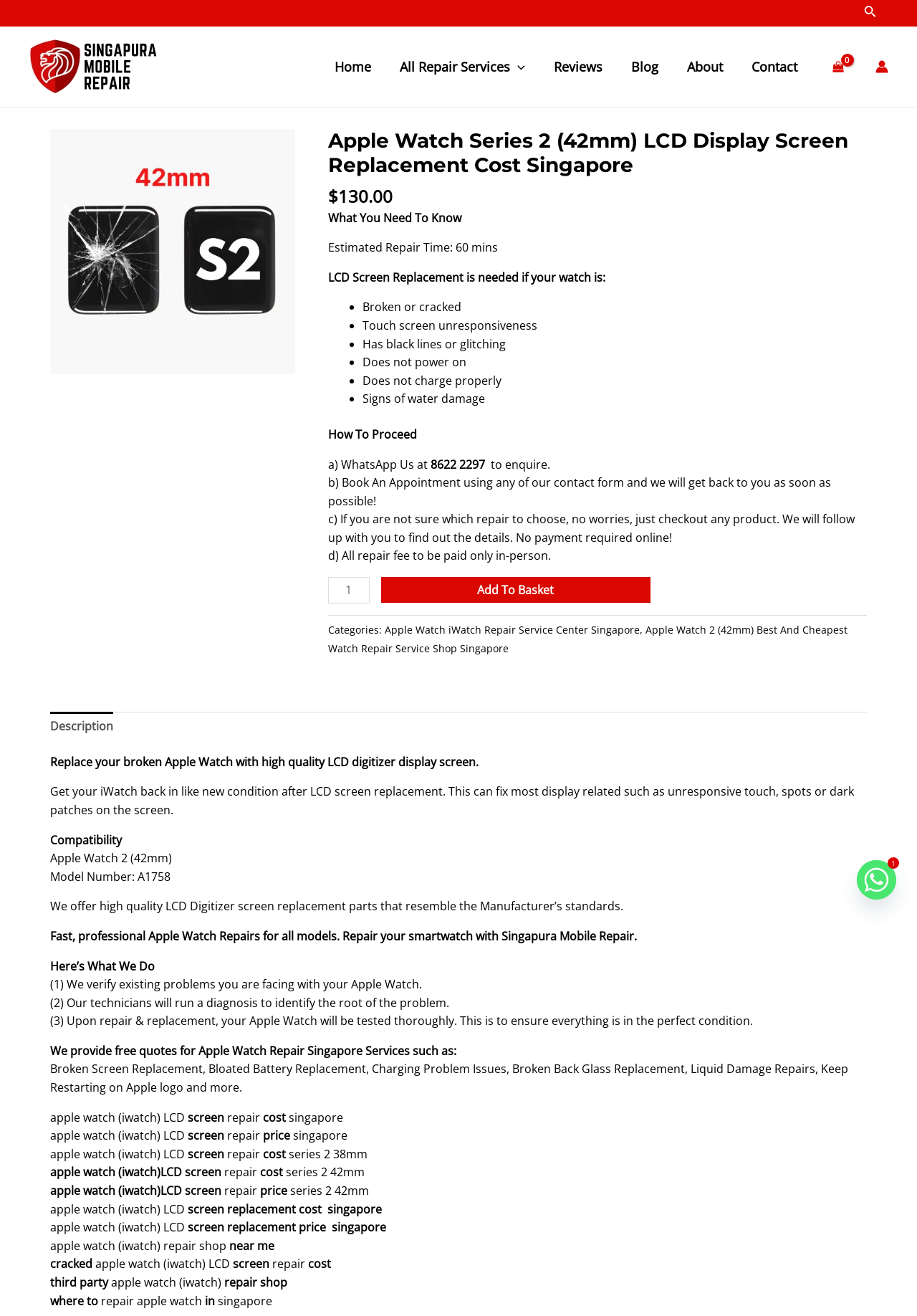What is the cost of Apple Watch Series 2 (42mm) LCD Display Screen Replacement?
Please analyze the image and answer the question with as much detail as possible.

The cost of Apple Watch Series 2 (42mm) LCD Display Screen Replacement is mentioned on the webpage as '$130.00', which is displayed next to the product title.